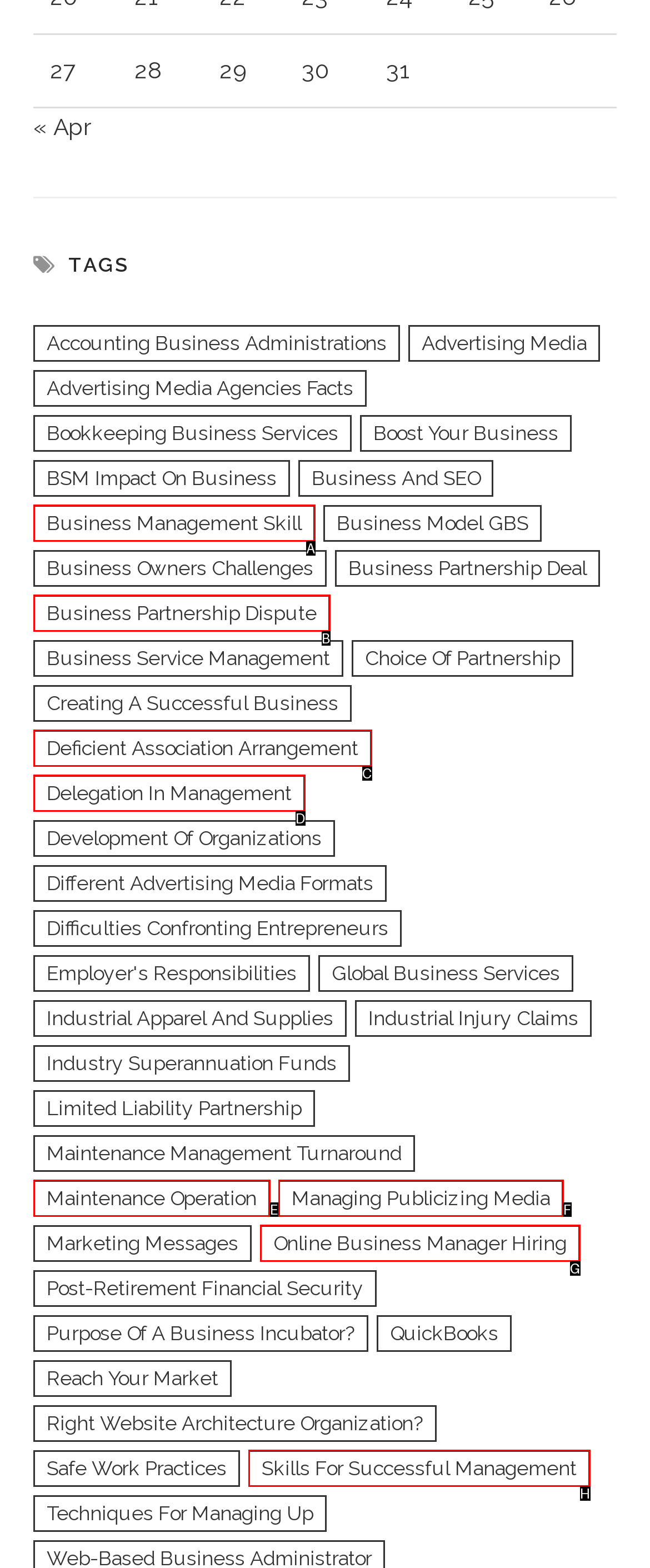Choose the HTML element that aligns with the description: Skills for Successful Management. Indicate your choice by stating the letter.

H